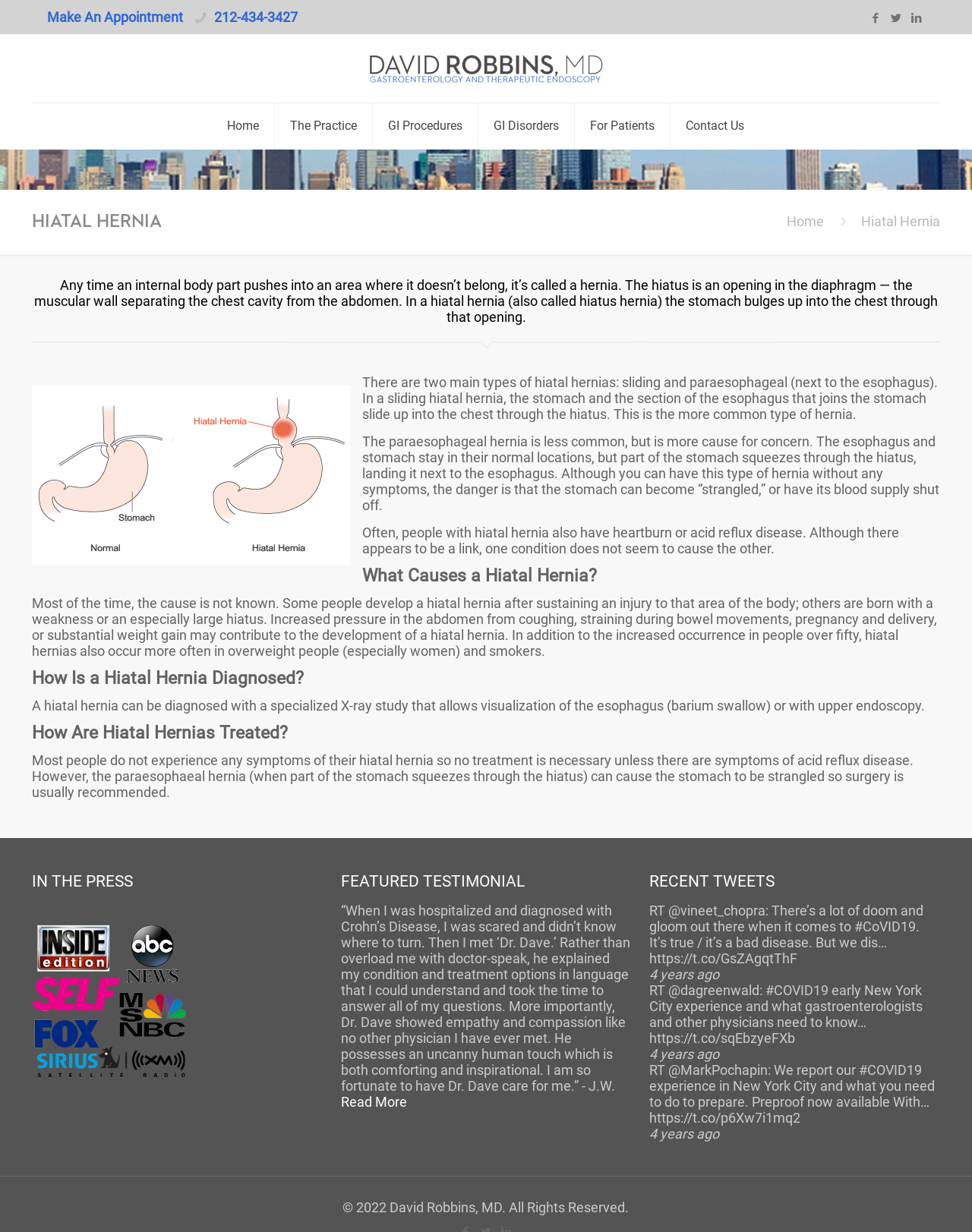Offer a detailed account of what is visible on the webpage.

This webpage is about Dr. David Robbins, a medical professional specializing in gastroenterology. At the top of the page, there are several links, including "Make An Appointment" and "212-434-3427", which are likely contact information for Dr. Robbins' practice. There are also social media links, represented by icons, on the top right corner of the page.

Below the top section, there is a heading "HIATAL HERNIA" in large font, followed by a brief description of what a hiatal hernia is and its two main types: sliding and paraesophageal. There is also an image related to hiatal hernia on the left side of the page.

The main content of the page is divided into sections, each discussing a specific aspect of hiatal hernia, such as its causes, diagnosis, and treatment. The text is accompanied by several images and diagrams that illustrate the concepts being discussed.

On the right side of the page, there are three complementary sections: "IN THE PRESS", "FEATURED TESTIMONIAL", and "RECENT TWEETS". The "FEATURED TESTIMONIAL" section contains a quote from a patient praising Dr. Robbins' care and compassion. The "RECENT TWEETS" section displays several tweets from various users, including Dr. Robbins, discussing COVID-19 and related topics.

At the bottom of the page, there is a copyright notice stating "© 2022 David Robbins, MD. All Rights Reserved."